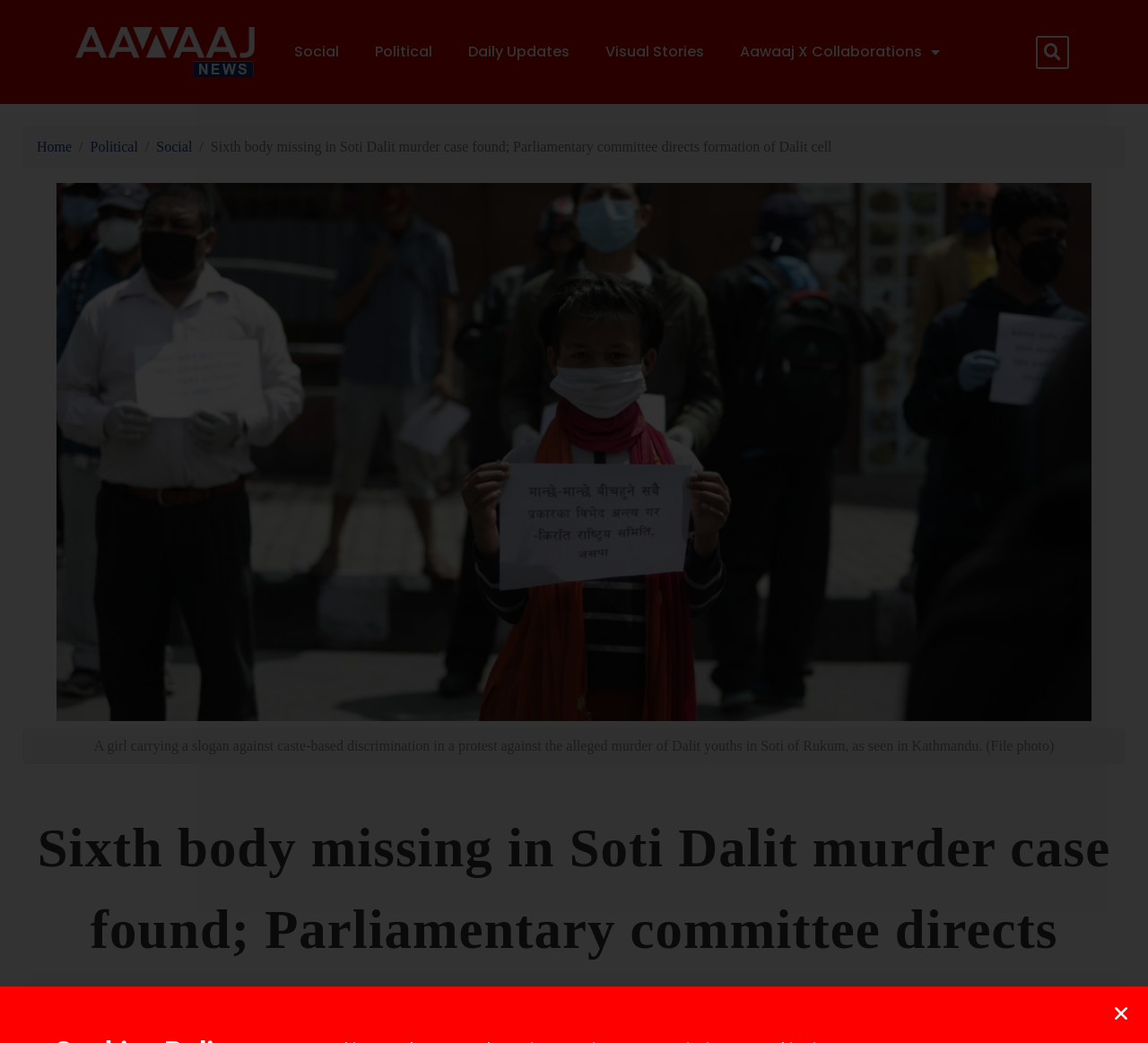What is the category of the news article?
Look at the image and respond with a one-word or short phrase answer.

Social